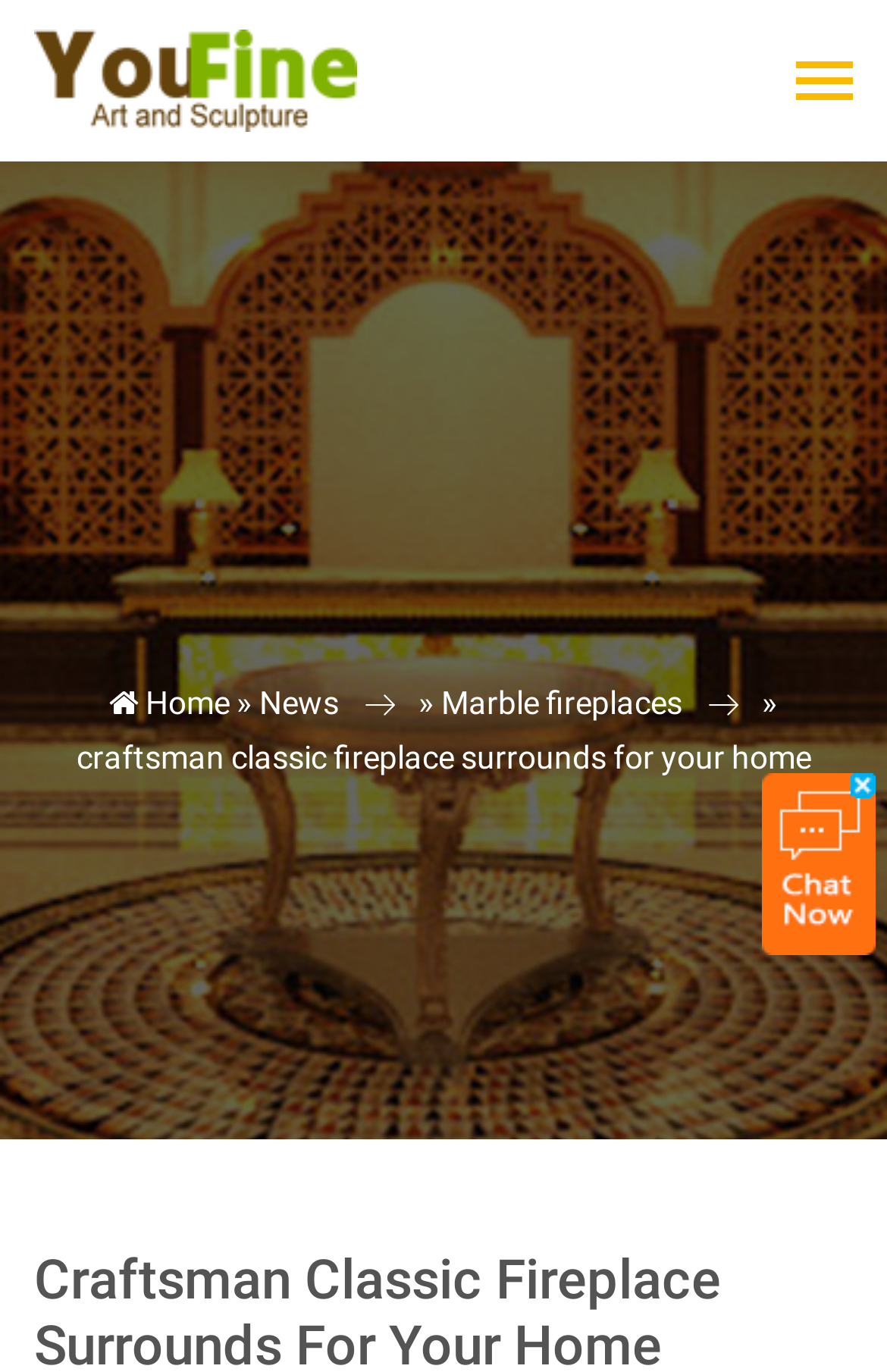Elaborate on the information and visuals displayed on the webpage.

The webpage is about craftsman classic fireplace surrounds for homes, specifically from Architectural Stone Arts Manufacturer. At the top left, there is a link, and next to it, a button to toggle navigation. Below these elements, there is a horizontal navigation menu with three items: "Home »", "News", and "Marble fireplaces". 

The main title "craftsman classic fireplace surrounds for your home" is prominently displayed in the middle of the page. To the right of the title, there is a large image that takes up most of the right side of the page. 

In the top right corner, there is a small "×" icon. Below the title, there is a heading that asks "Looking for Marble fireplaces for sale?" followed by a paragraph of text that instructs the user to fill in a form to specify their needs. 

The form consists of four text boxes: "Your Name*", "Your E-mail*", "TEL/WhatsApp*", and "Message", all of which are located on the left side of the page. Below the text boxes, there is a "Submit" button.